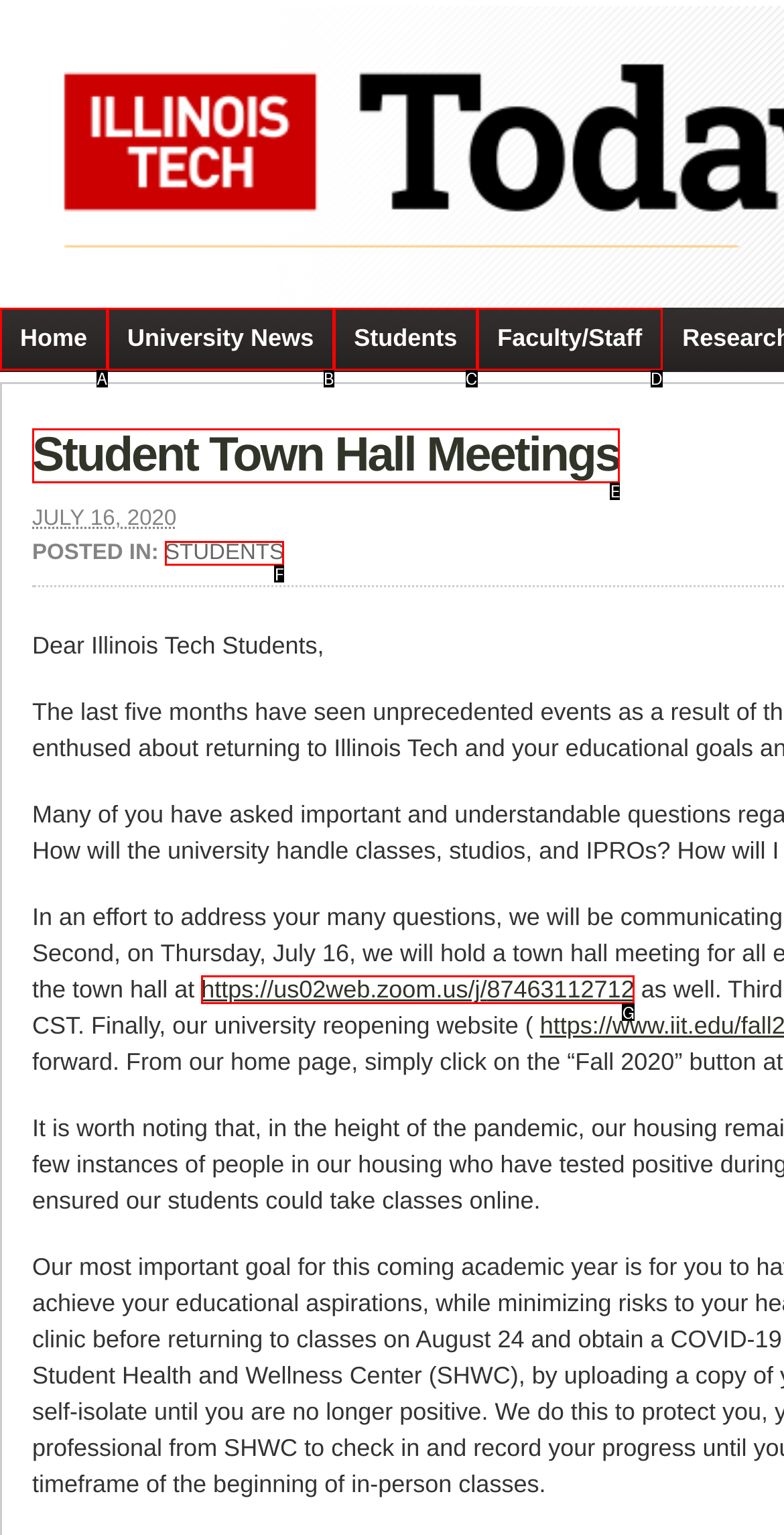Tell me which one HTML element best matches the description: Students
Answer with the option's letter from the given choices directly.

F